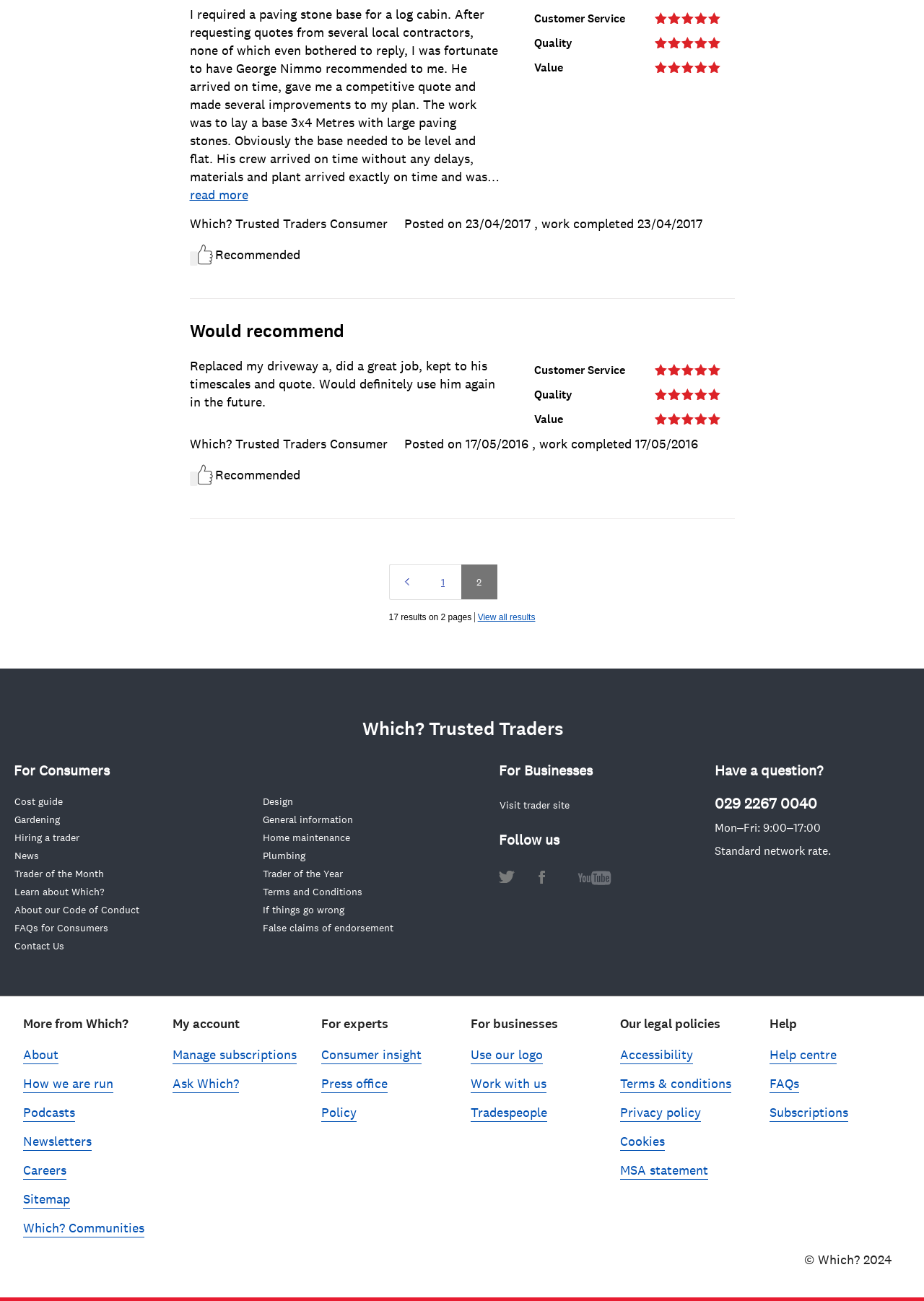Locate the bounding box coordinates of the element to click to perform the following action: 'Get the Which? app'. The coordinates should be given as four float values between 0 and 1, in the form of [left, top, right, bottom].

[0.161, 0.81, 0.462, 0.827]